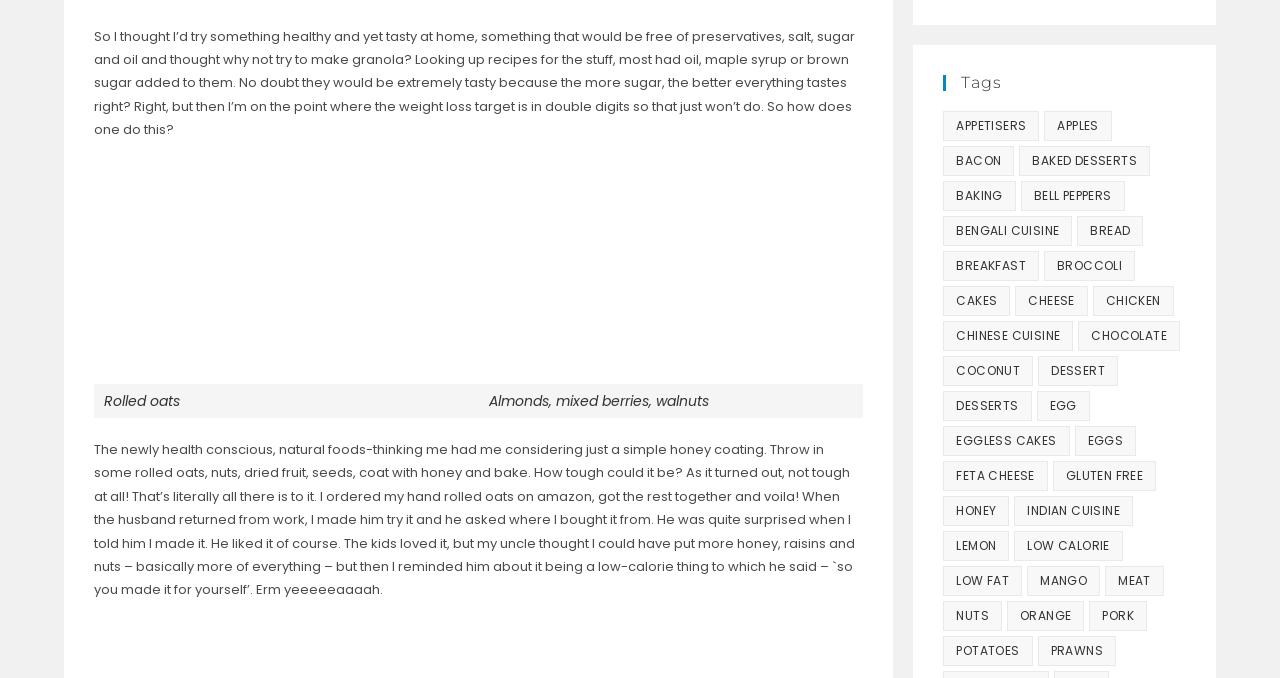Specify the bounding box coordinates of the area that needs to be clicked to achieve the following instruction: "View the 'Rolled oats' image".

[0.073, 0.238, 0.374, 0.567]